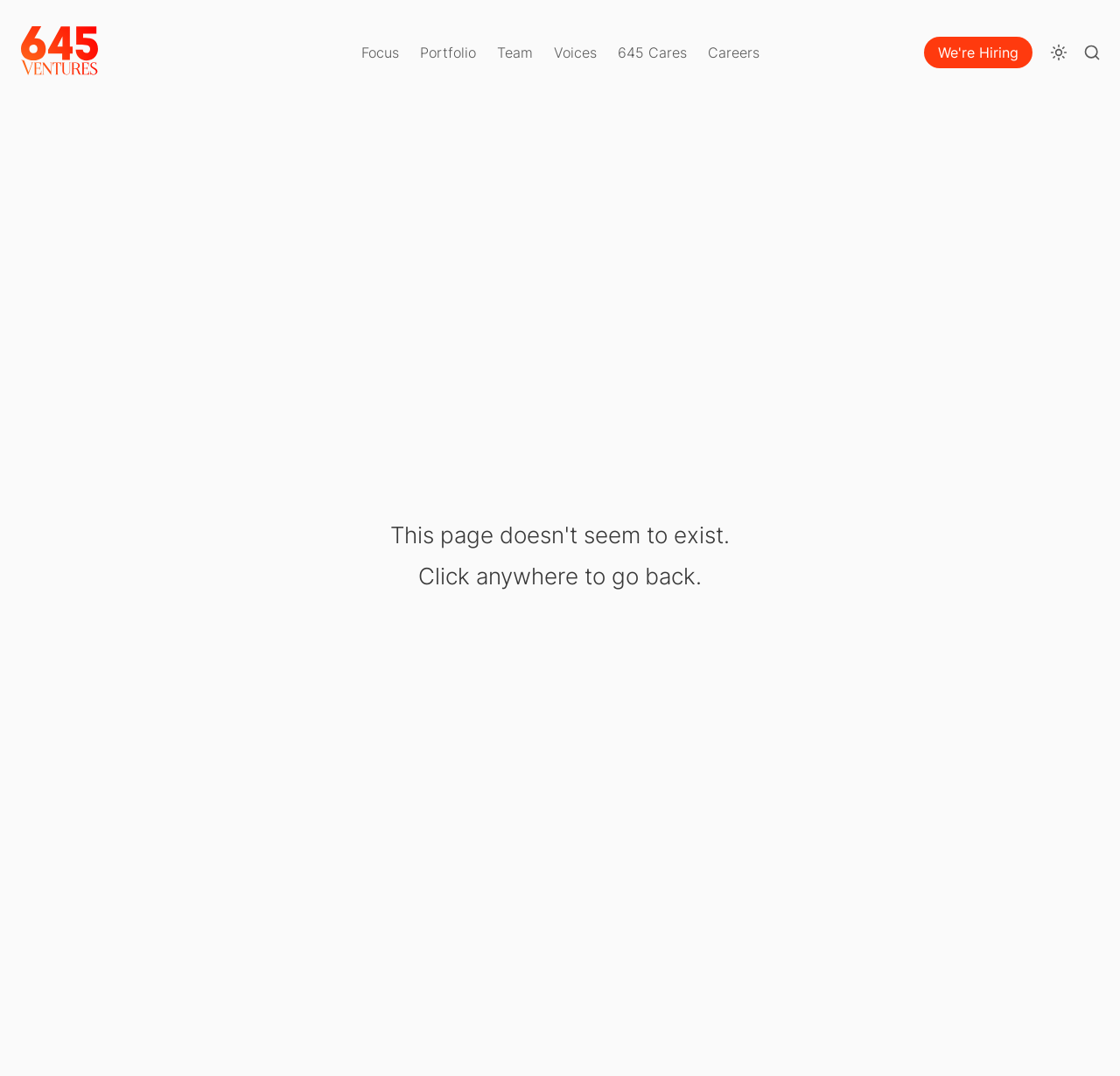Find the bounding box coordinates of the area that needs to be clicked in order to achieve the following instruction: "Click the logo". The coordinates should be specified as four float numbers between 0 and 1, i.e., [left, top, right, bottom].

[0.006, 0.0, 0.1, 0.098]